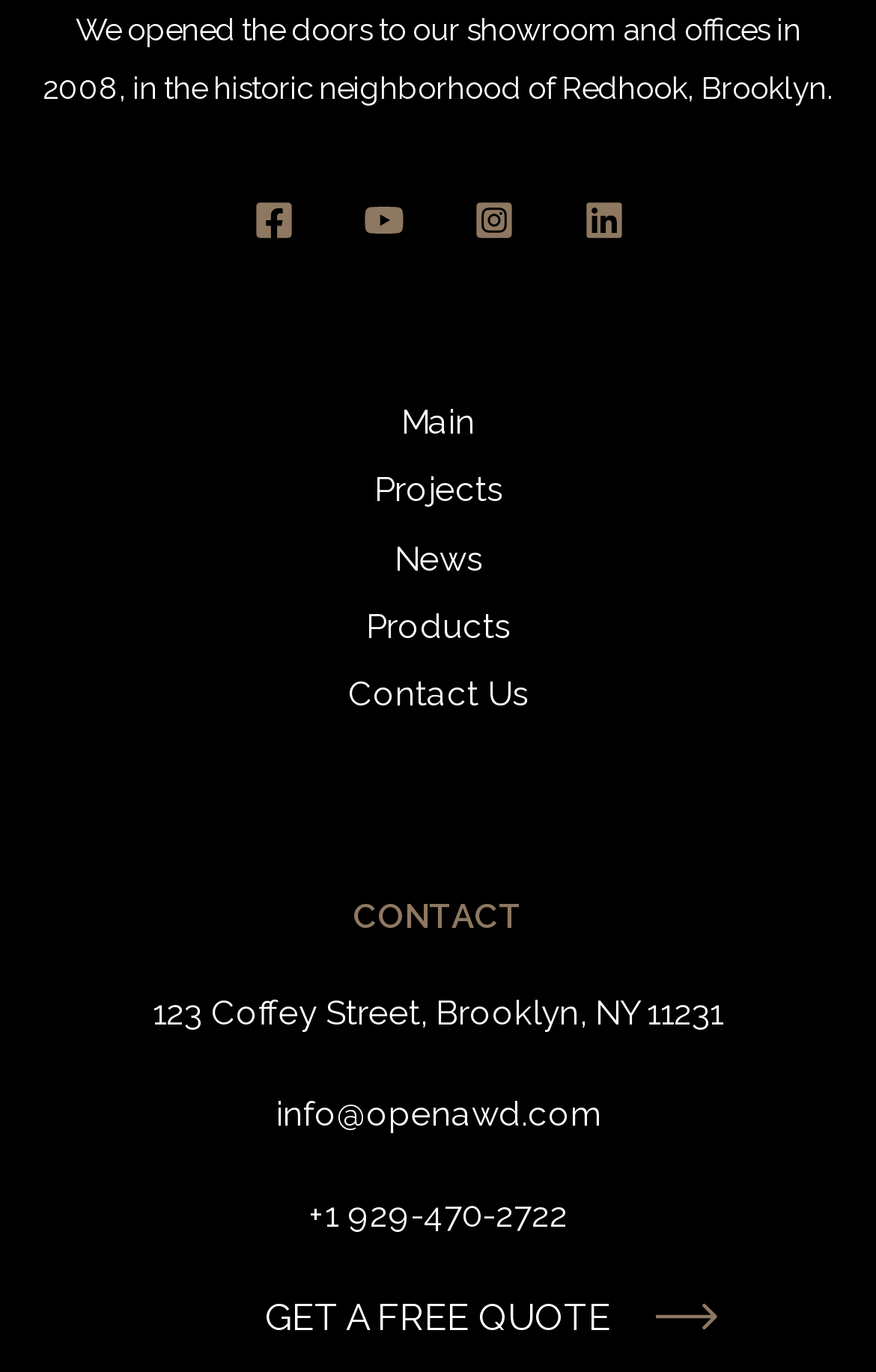Examine the image carefully and respond to the question with a detailed answer: 
What is the phone number to contact?

The phone number can be found in the link element with the text '+1 929-470-2722' inside the 'Footer Widget 1' complementary element.